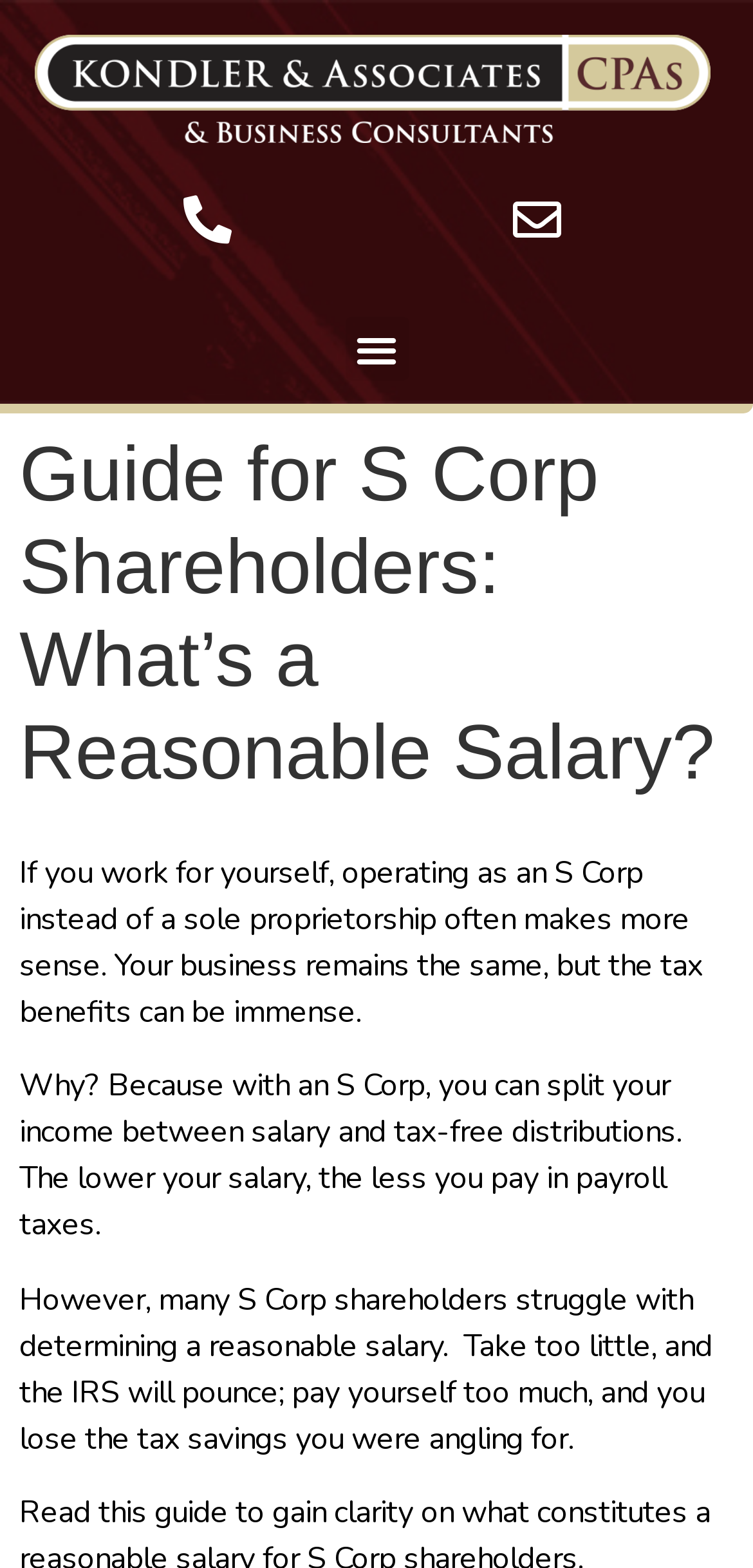Identify and extract the main heading from the webpage.

Guide for S Corp Shareholders: What’s a Reasonable Salary?